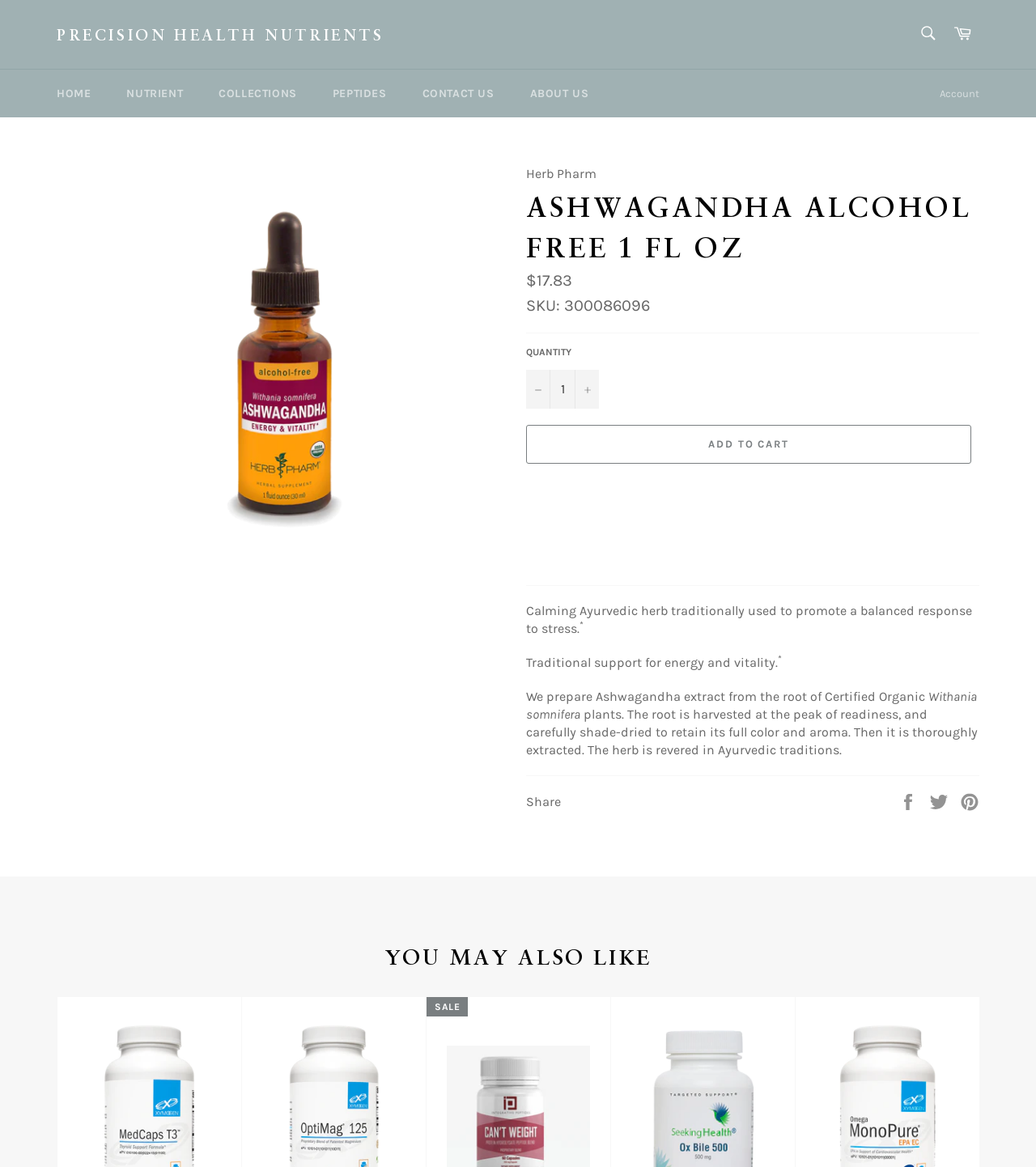Please locate the bounding box coordinates of the element's region that needs to be clicked to follow the instruction: "Increase item quantity by one". The bounding box coordinates should be provided as four float numbers between 0 and 1, i.e., [left, top, right, bottom].

[0.555, 0.317, 0.578, 0.35]